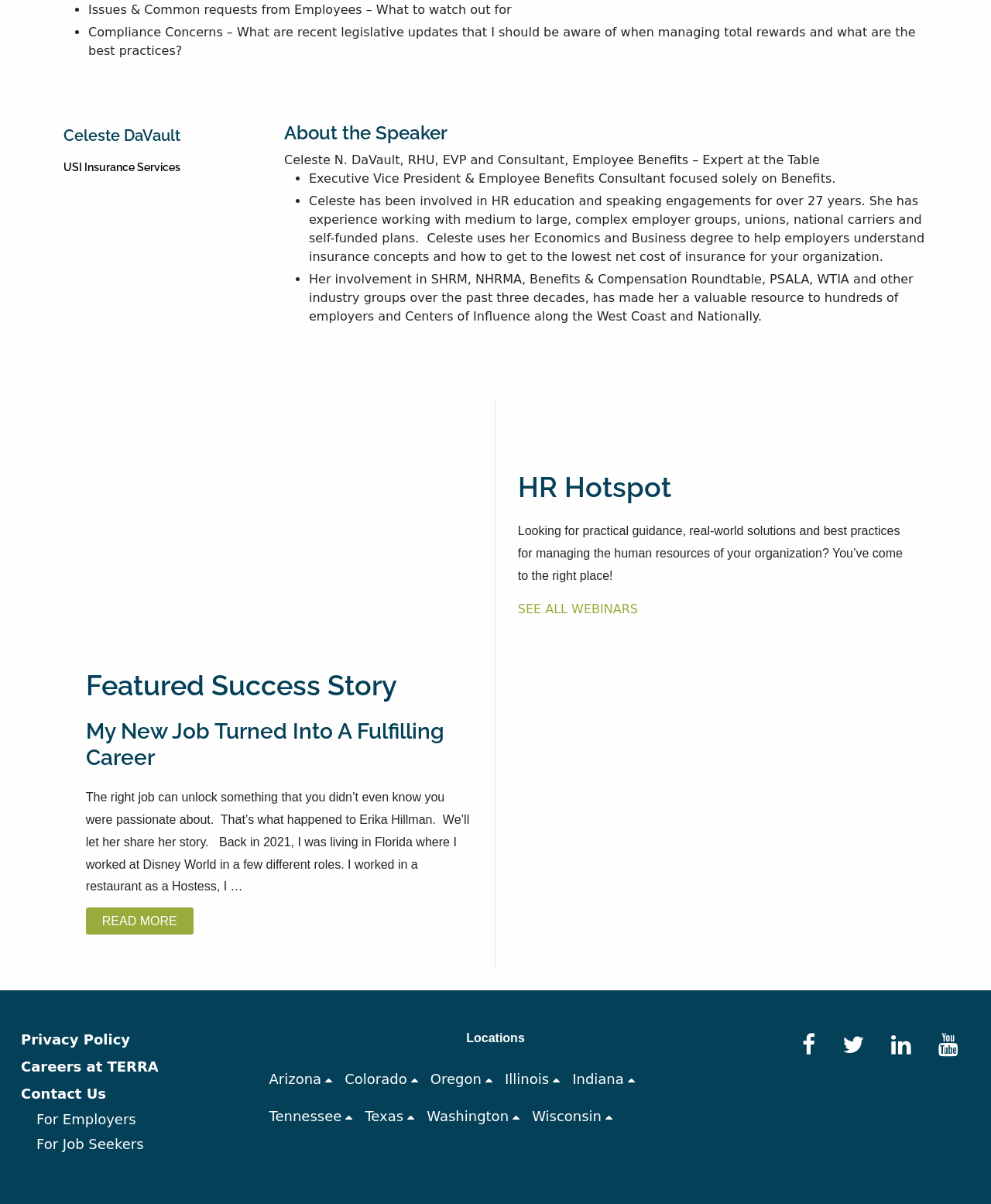Kindly determine the bounding box coordinates for the clickable area to achieve the given instruction: "Click on the 'Generate Content Quickly' link".

None